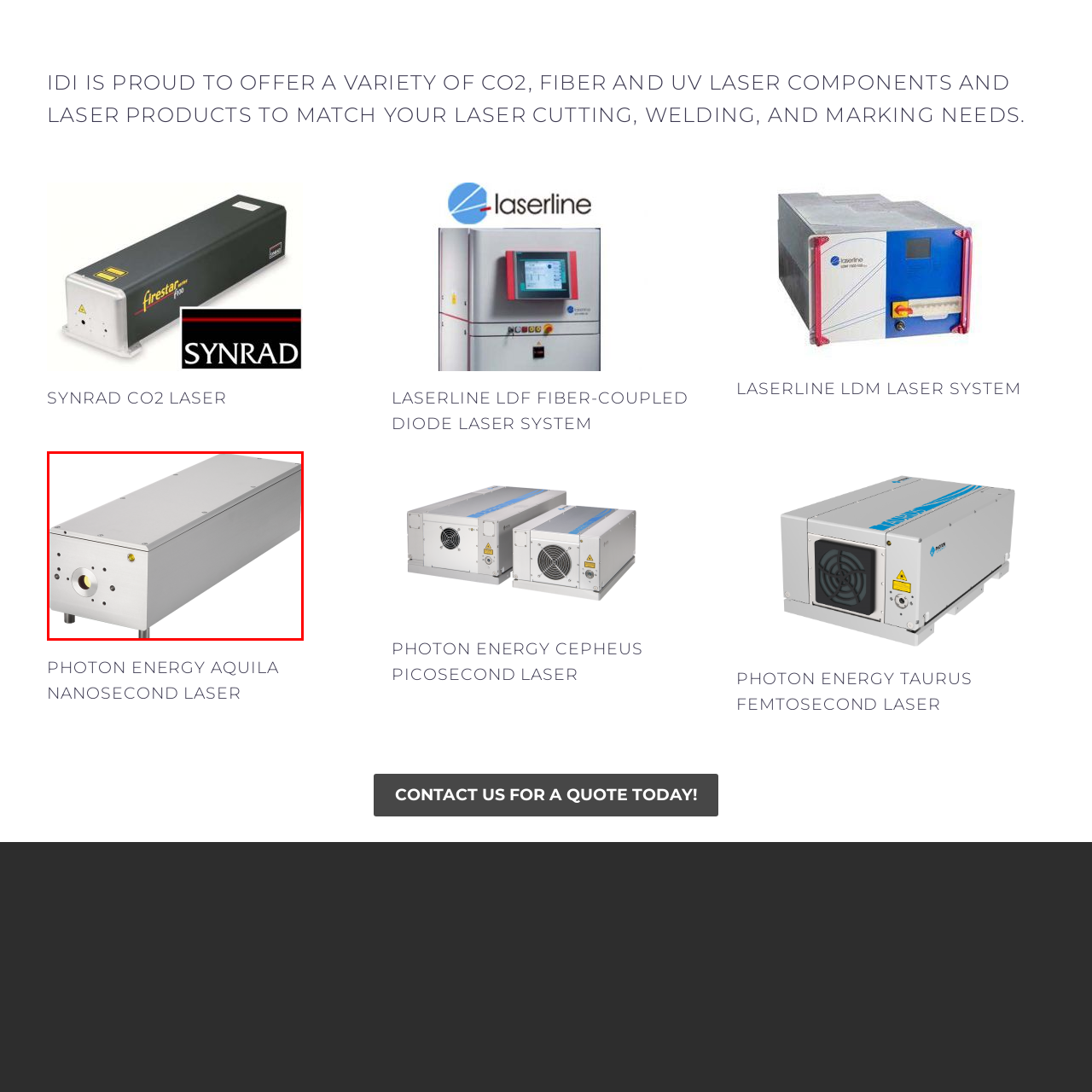Elaborate on the scene depicted inside the red bounding box.

The image depicts a sleek and modern nanosecond short pulse laser system known as the Aquila. This high-performance laser features a metallic casing, emphasizing durability and precision. The front of the unit showcases a circular opening, which is likely the emission point for the laser beam, accompanied by a small indicator light, suggesting operational status. The overall design reflects advanced engineering tailored for applications in laser cutting, welding, and marking. The product is listed under the "Photon Energy Aquila" designation, underscoring its role in delivering efficient and powerful laser solutions.